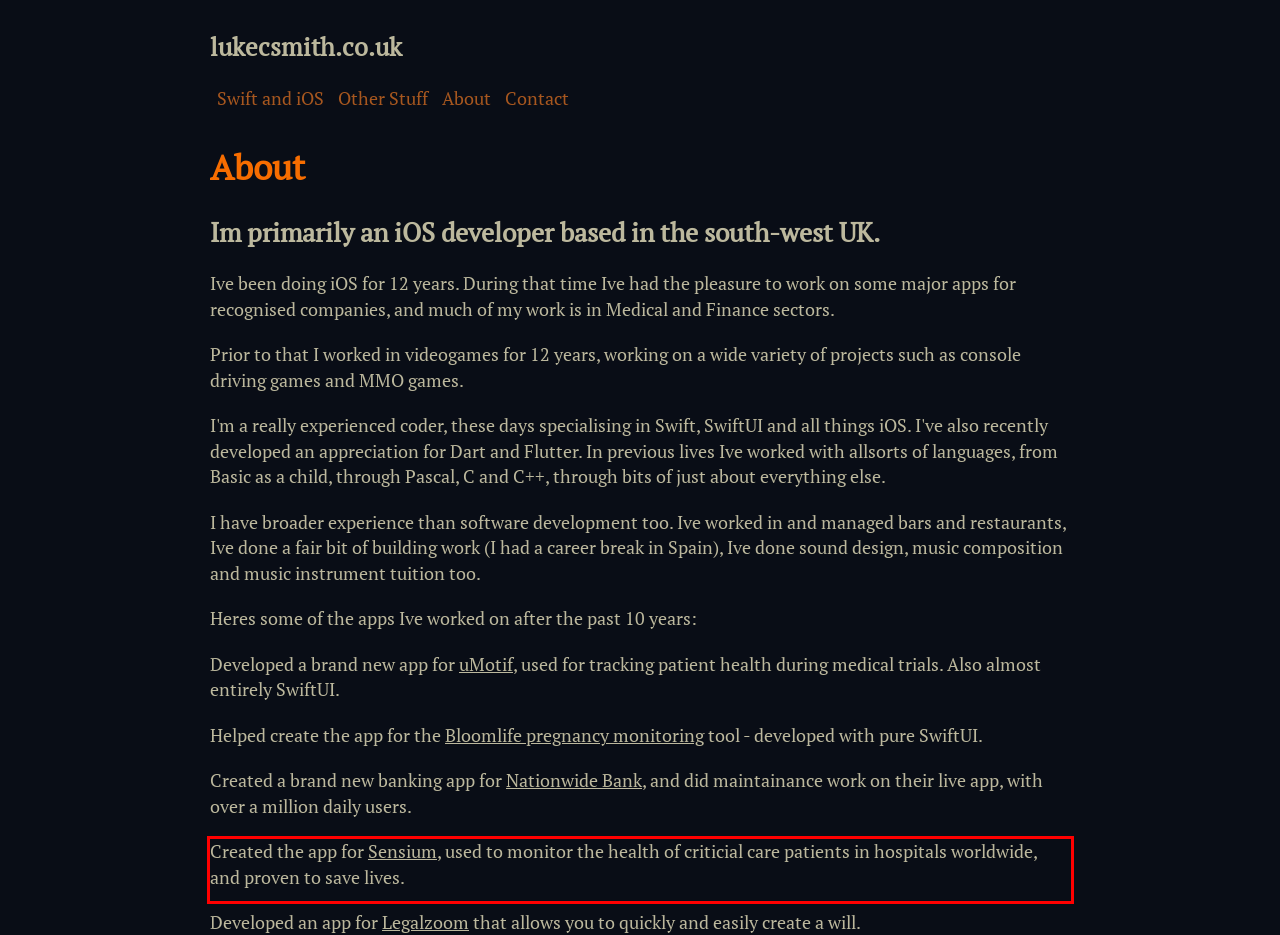The screenshot provided shows a webpage with a red bounding box. Apply OCR to the text within this red bounding box and provide the extracted content.

Created the app for Sensium, used to monitor the health of criticial care patients in hospitals worldwide, and proven to save lives.